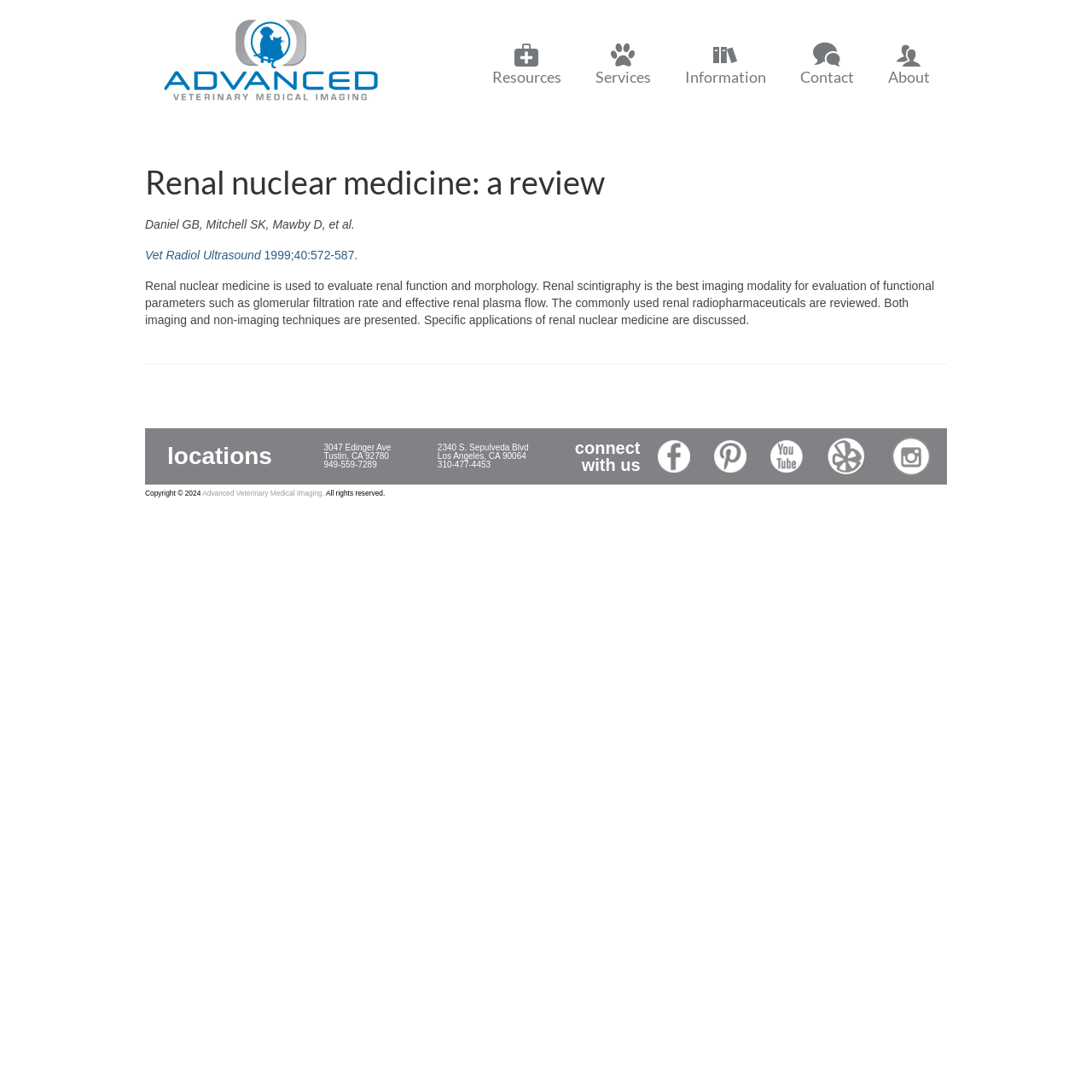What is the copyright year mentioned on the webpage?
Refer to the screenshot and respond with a concise word or phrase.

2024